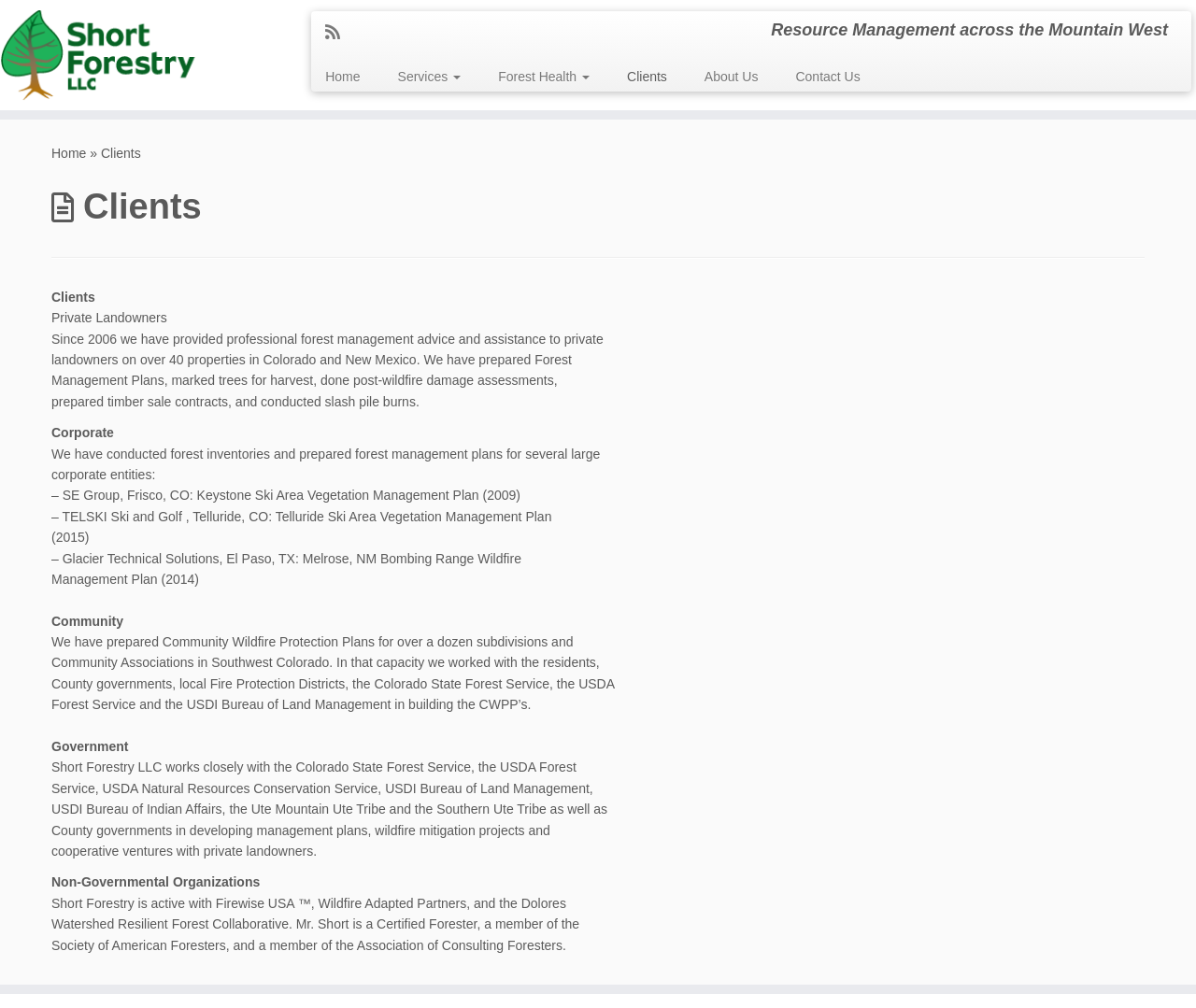Predict the bounding box coordinates of the area that should be clicked to accomplish the following instruction: "Go back to the homepage". The bounding box coordinates should consist of four float numbers between 0 and 1, i.e., [left, top, right, bottom].

[0.0, 0.009, 0.231, 0.101]